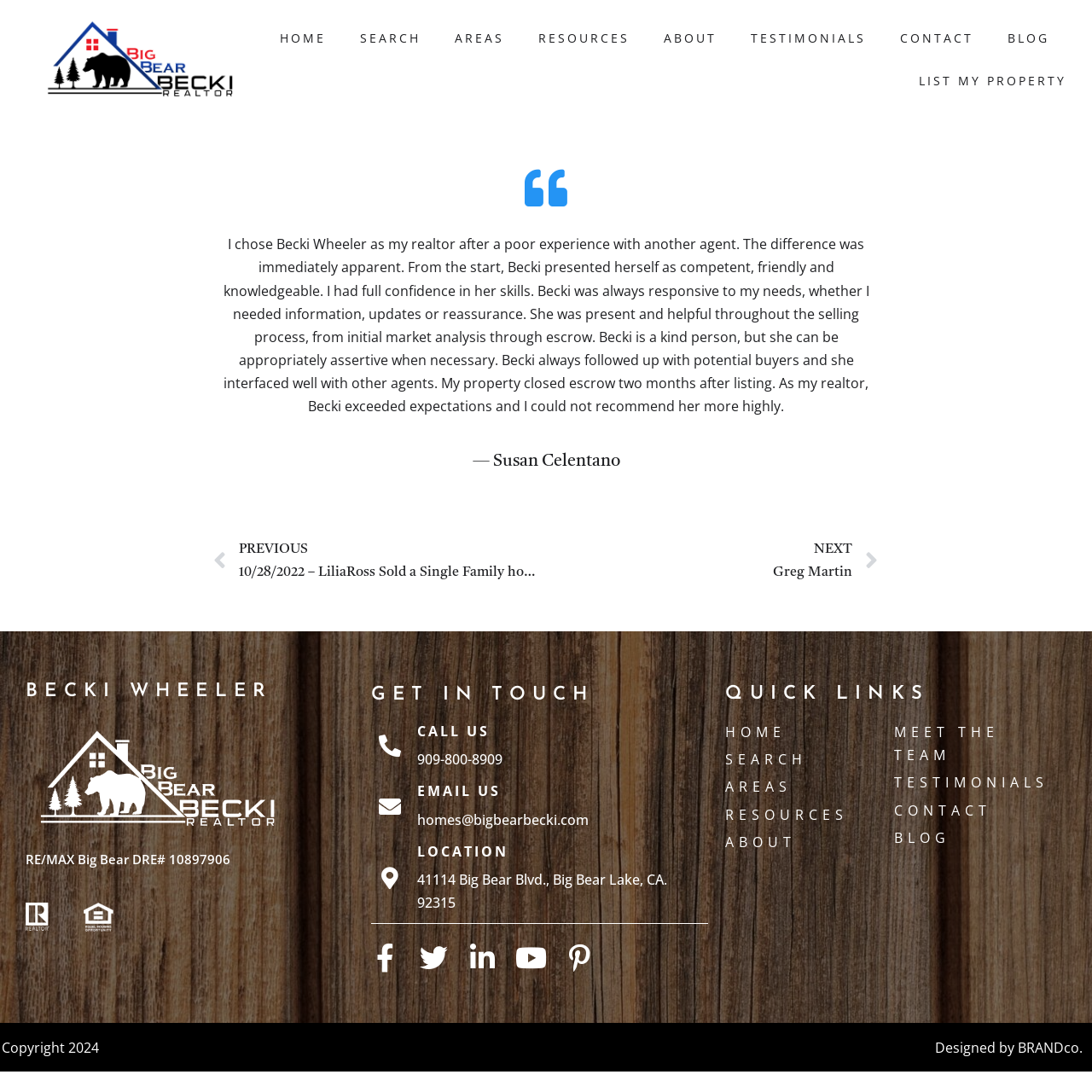What is the name of the realtor mentioned in the testimonial?
Please answer the question as detailed as possible.

I found the answer by reading the testimonial text, which mentions 'I chose Becki Wheeler as my realtor...' and describes her skills and qualities as a realtor.